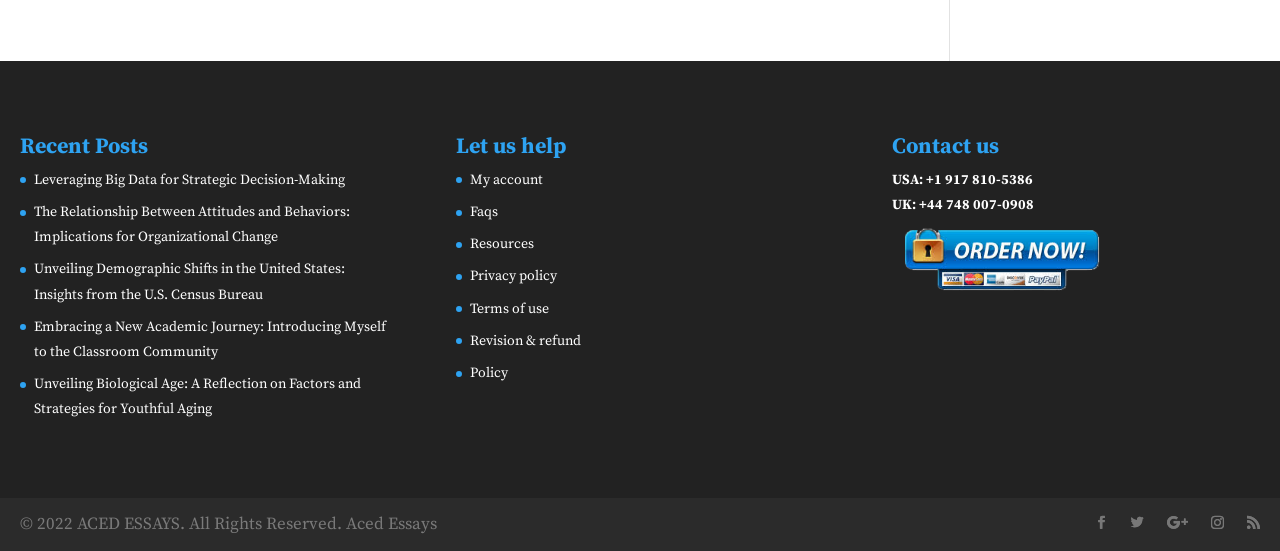Determine the bounding box coordinates of the area to click in order to meet this instruction: "Go to my account".

[0.367, 0.31, 0.424, 0.343]